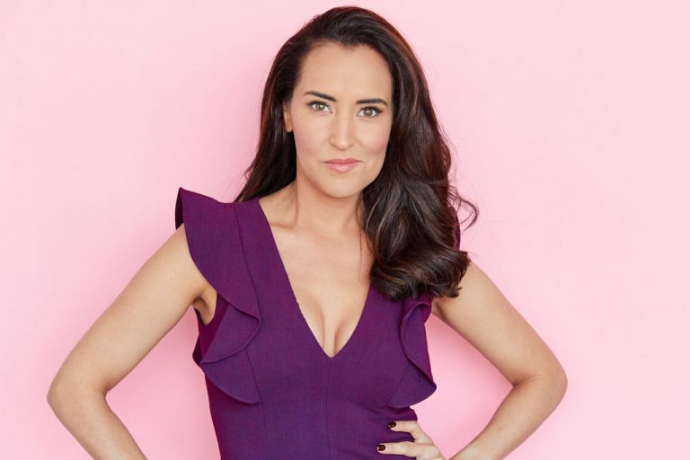Detail everything you observe in the image.

Burgandi Trejo Phoenix poses confidently against a soft pink backdrop, showcasing her elegance in a stylish purple dress with ruffled sleeves. Known for her multifaceted talents as an actor, dancer, voice-over artist, and singer, she stands with her hands on her hips, exuding a sense of empowerment and poise. This image is associated with her role in the Netflix animated series ‘Spirit Rangers,’ where she brings attention to Indigenous representation in media. The vibrant colors and her confident stance reflect her dynamic personality and commitment to her roots, making her a prominent voice in the entertainment industry. Photo credit: The Headshot Truck.